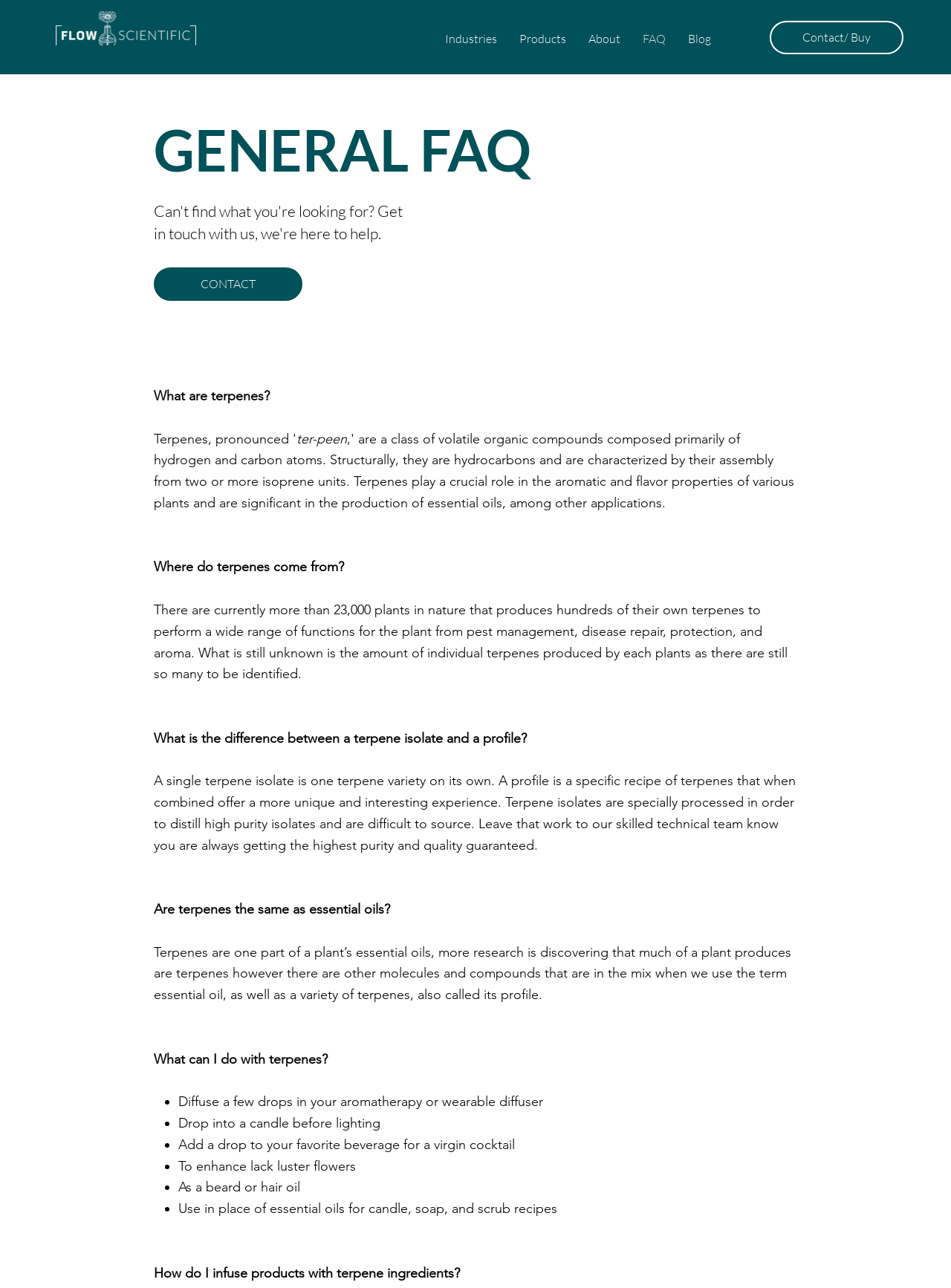Observe the image and answer the following question in detail: What are terpenes?

According to the webpage, terpenes are mentioned in the question 'What are terpenes?' and the answer is 'ter-peen', which is a brief pronunciation guide for the term 'terpenes'.